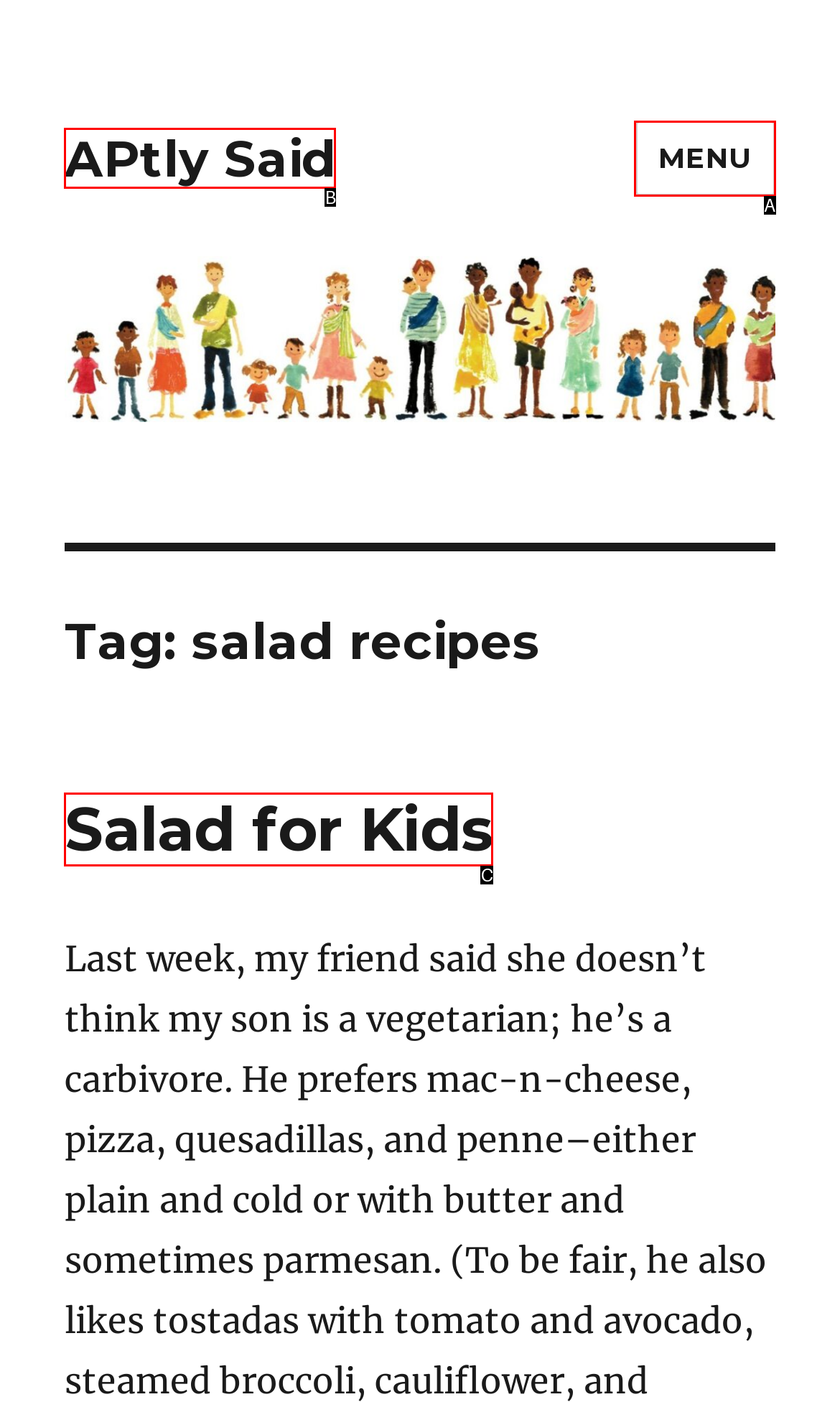Determine the HTML element that best matches this description: Salad for Kids from the given choices. Respond with the corresponding letter.

C